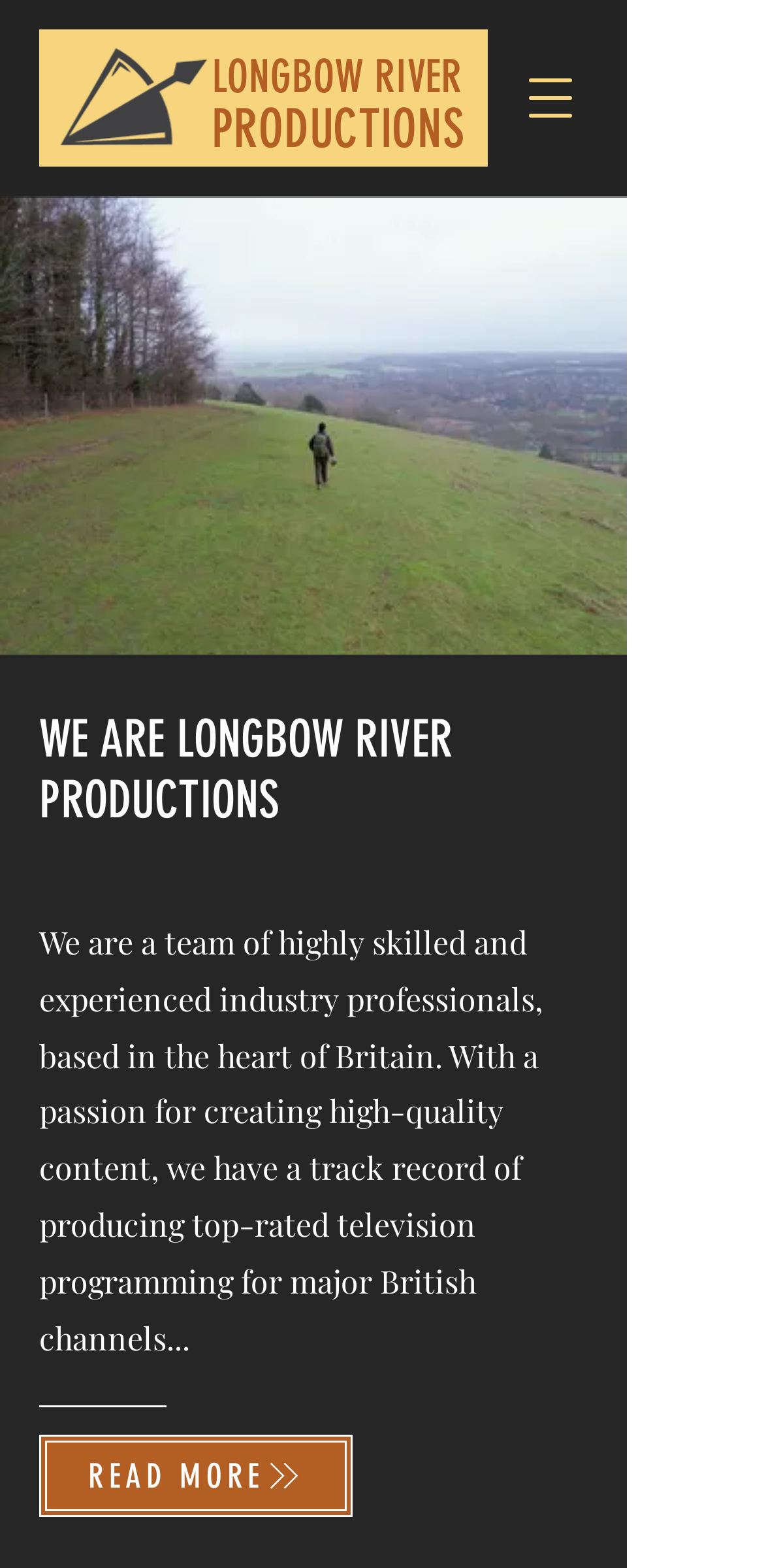What can be done after reading the introduction?
Please provide a full and detailed response to the question.

After reading the introduction, the user can click on the 'READ MORE' link to learn more about the company.